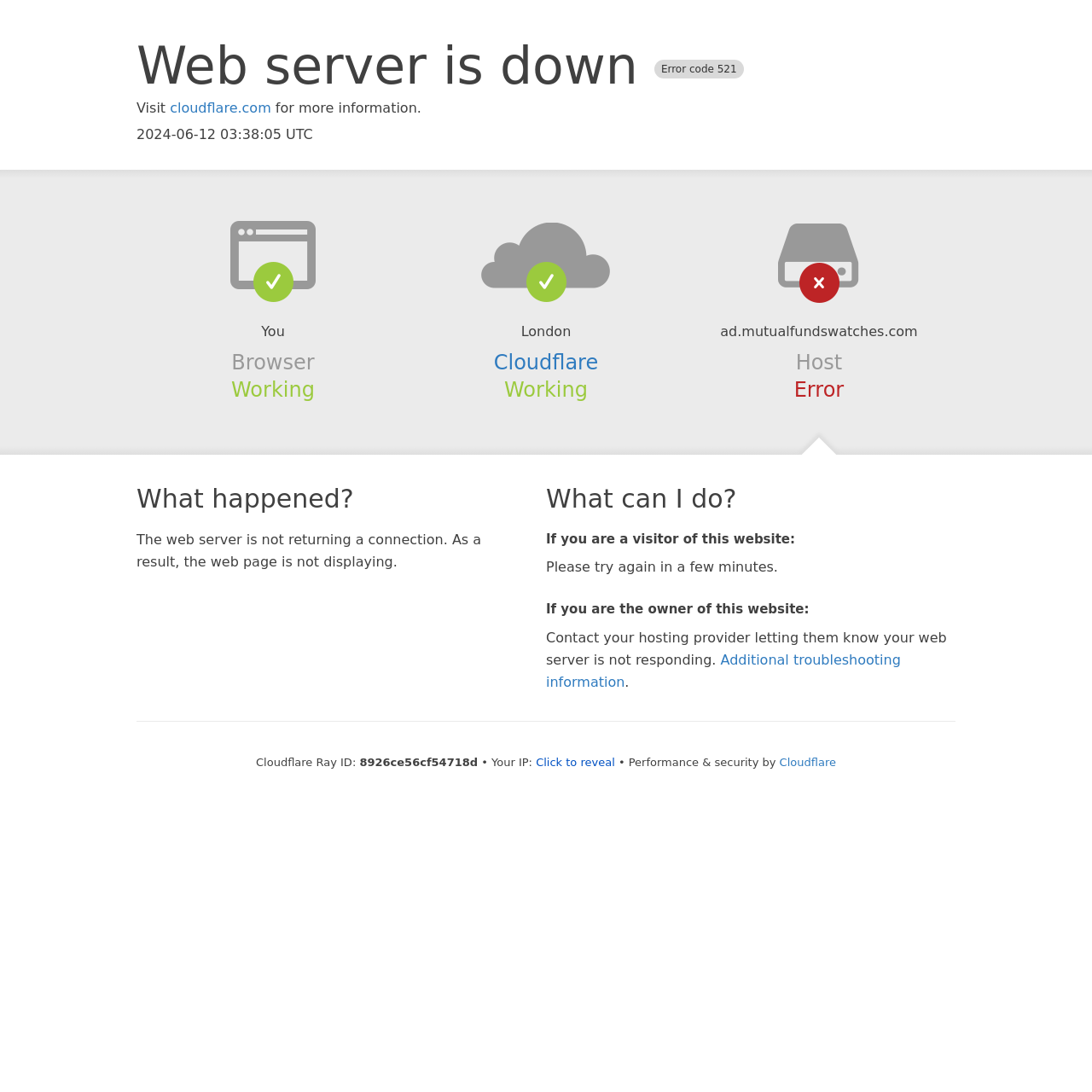What is the name of the hosting provider?
Please utilize the information in the image to give a detailed response to the question.

The name of the hosting provider is mentioned as 'Cloudflare' in the section 'Cloudflare' on the webpage, which is also the provider of the performance and security services.